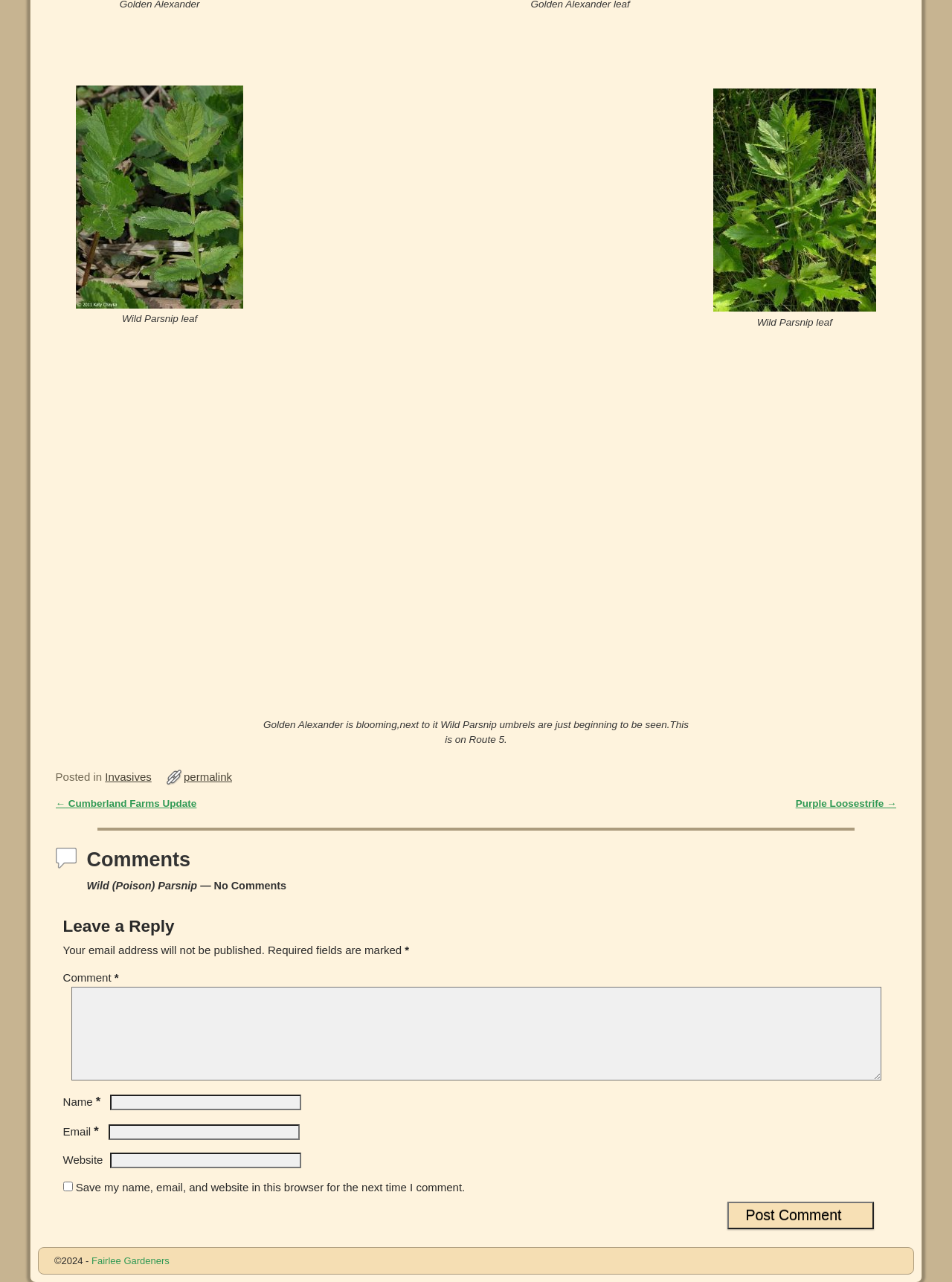Please specify the bounding box coordinates of the clickable region to carry out the following instruction: "View the previous post about Cumberland Farms Update". The coordinates should be four float numbers between 0 and 1, in the format [left, top, right, bottom].

[0.058, 0.622, 0.207, 0.631]